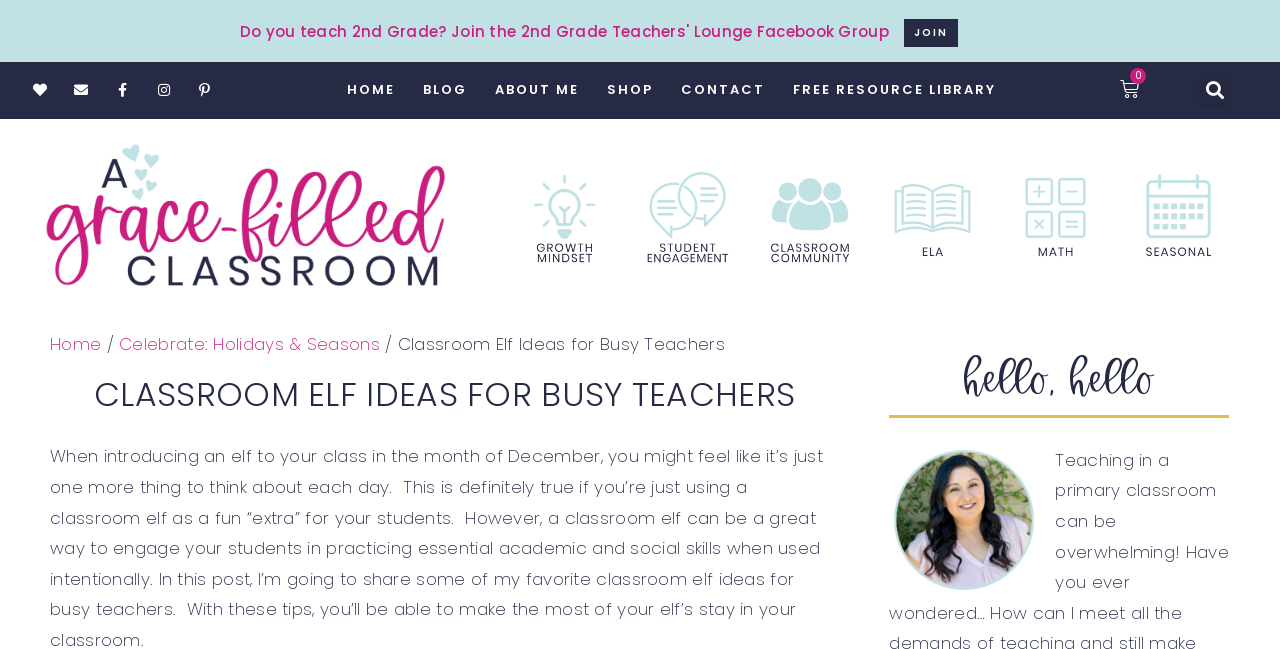What is the last item in the navigation menu?
Kindly offer a comprehensive and detailed response to the question.

I looked at the navigation menu at the top of the page and found the last item to be 'CONTACT', which is a link.